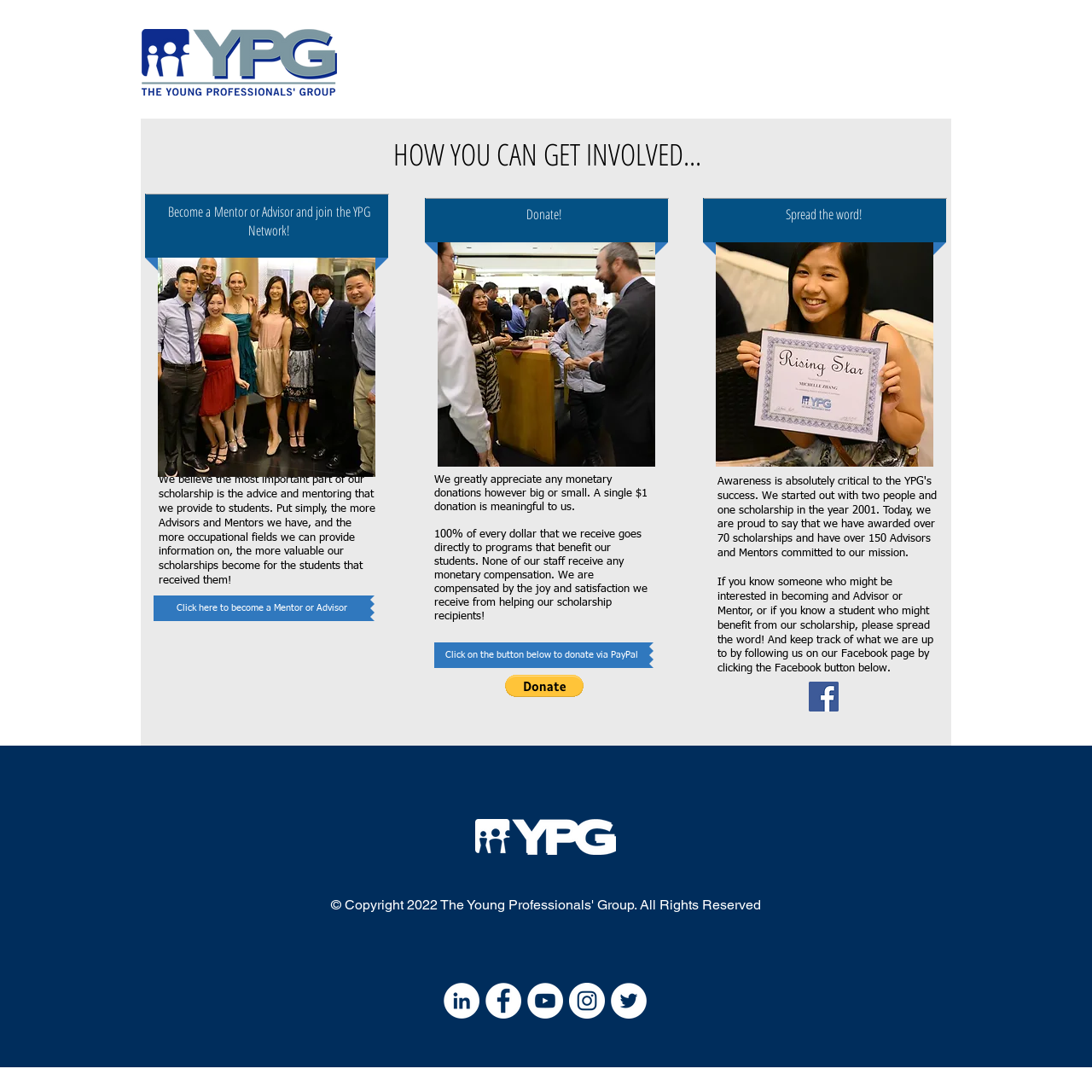Pinpoint the bounding box coordinates of the clickable area necessary to execute the following instruction: "Become a Mentor or Advisor". The coordinates should be given as four float numbers between 0 and 1, namely [left, top, right, bottom].

[0.141, 0.545, 0.339, 0.569]